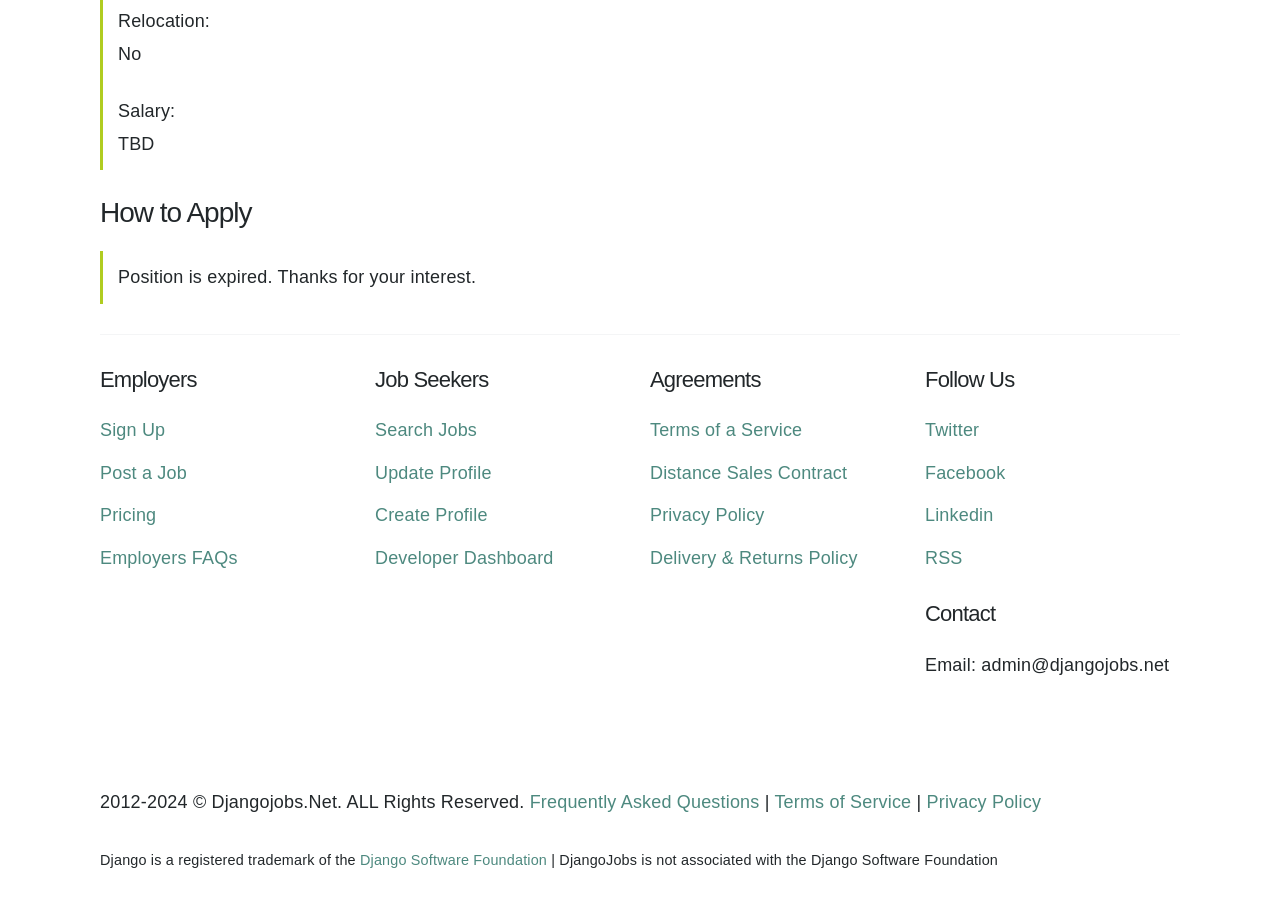Respond to the following query with just one word or a short phrase: 
What are the social media platforms that Djangojobs.Net is associated with?

Twitter, Facebook, Linkedin, RSS